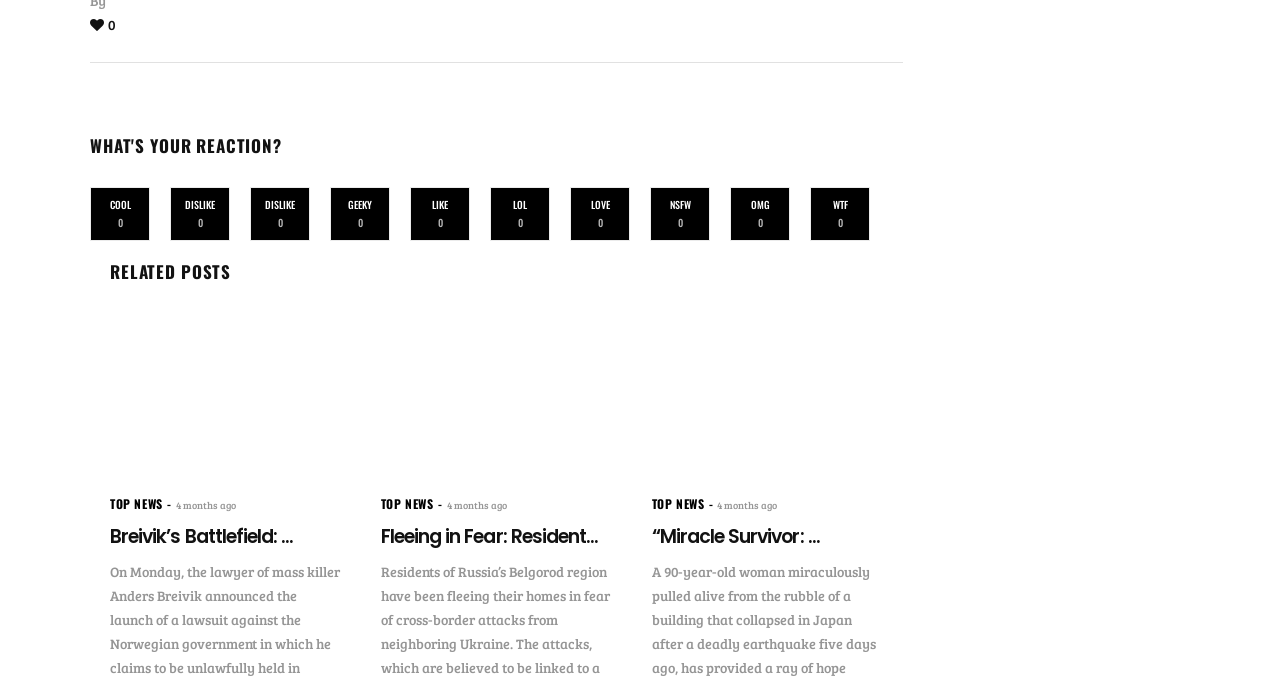Using the information from the screenshot, answer the following question thoroughly:
What is the oldest post?

I determined the oldest post by examining the timestamps associated with each post. I found that all three posts have the same timestamp, '4 months ago', indicating that they were all posted at the same time.